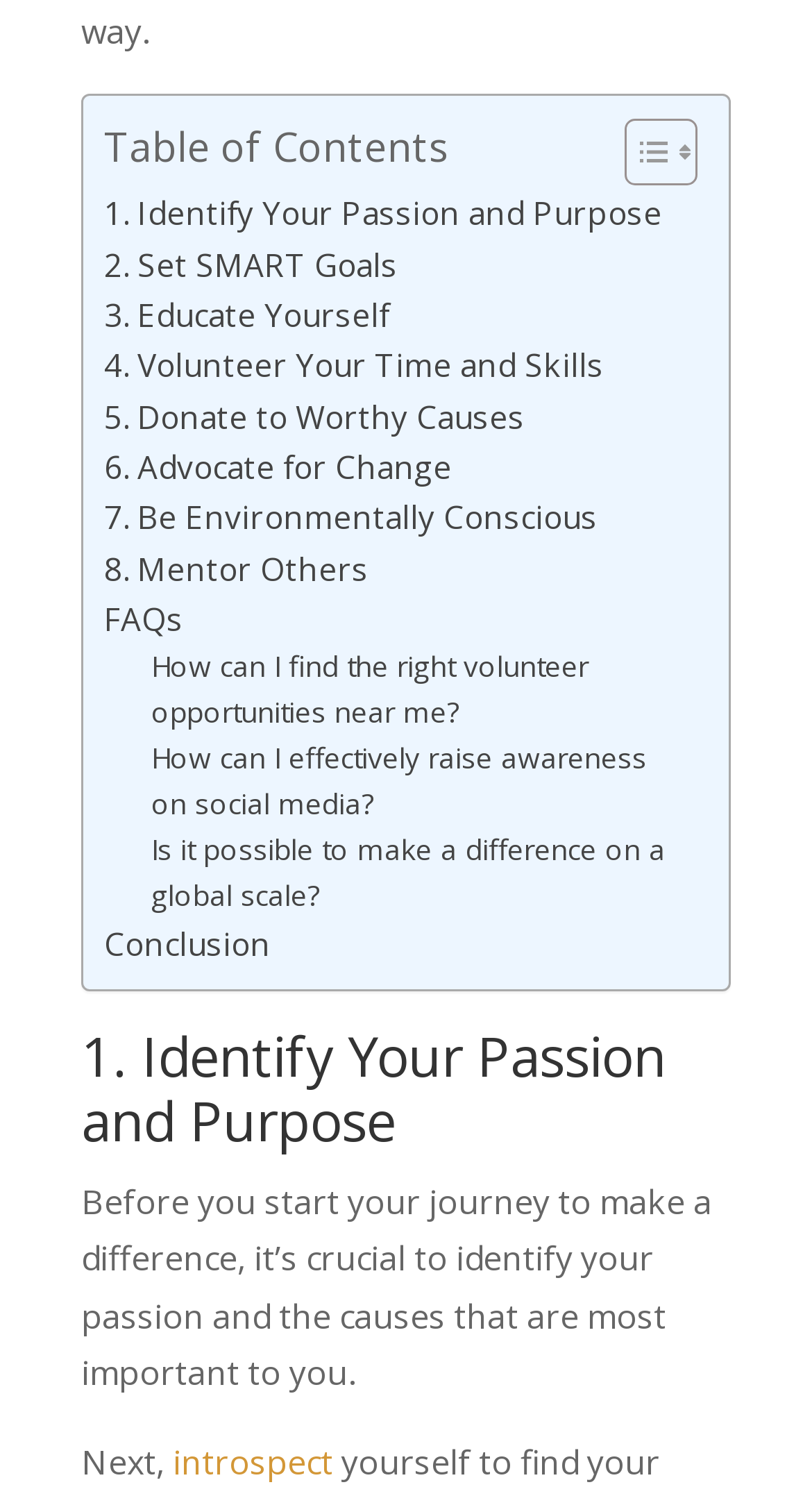Please mark the clickable region by giving the bounding box coordinates needed to complete this instruction: "get more information".

None